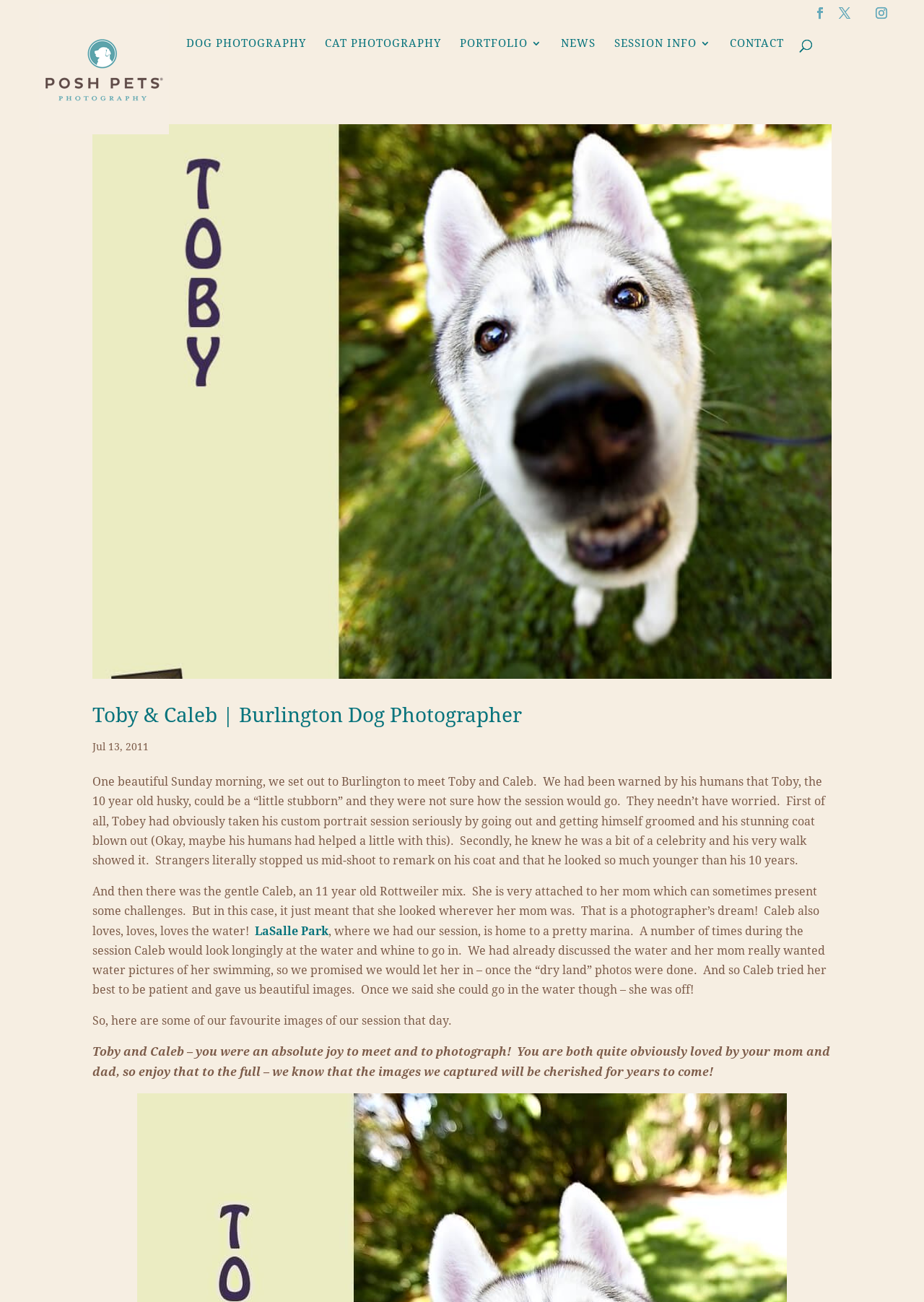Determine the bounding box coordinates for the HTML element described here: "LaSalle Park".

[0.276, 0.71, 0.355, 0.72]